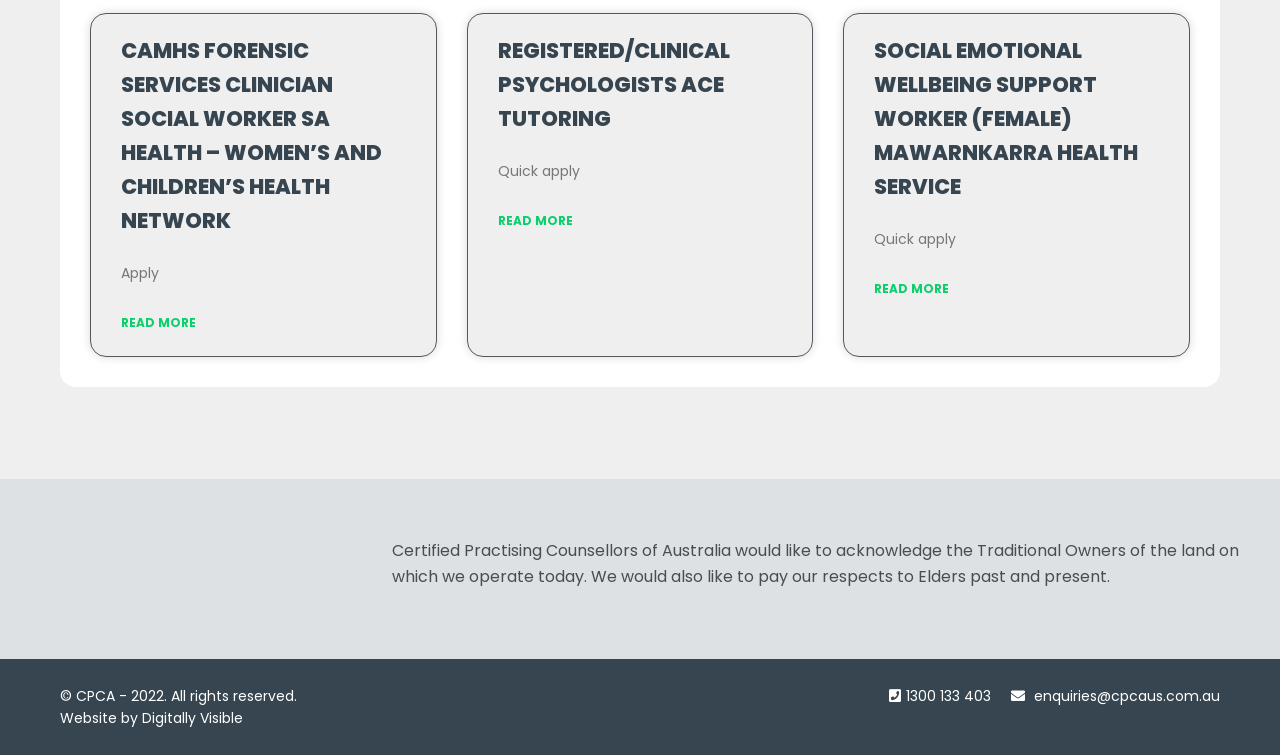Pinpoint the bounding box coordinates of the clickable element to carry out the following instruction: "Read more about REGISTERED/CLINICAL PSYCHOLOGISTS ACE TUTORING."

[0.389, 0.275, 0.447, 0.31]